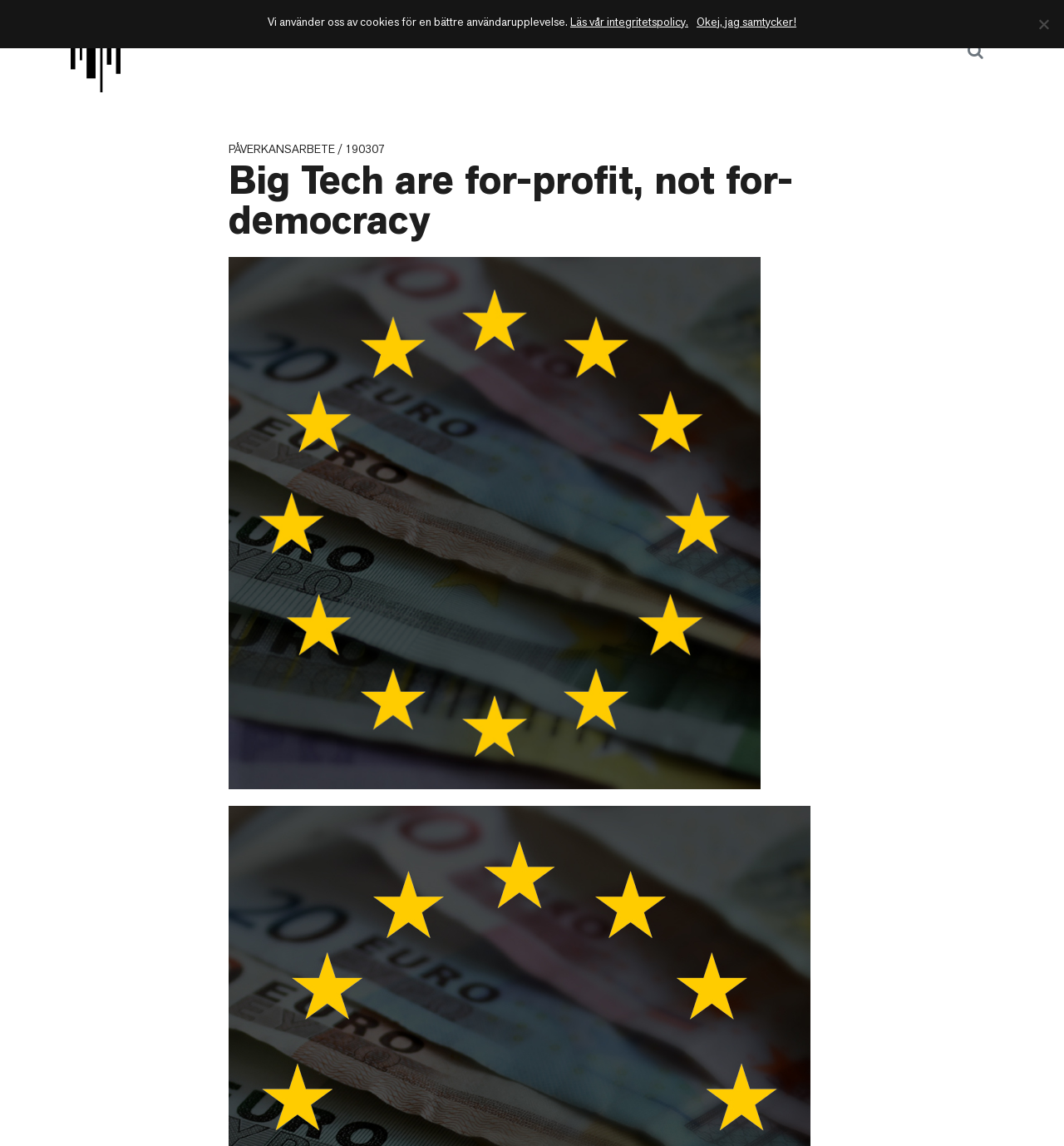What is the text above the main heading?
Can you provide a detailed and comprehensive answer to the question?

I examined the webpage structure and found that above the main heading 'Big Tech are for-profit, not for-democracy', there is a text 'PÅVERKANSARBETE / 190307'.